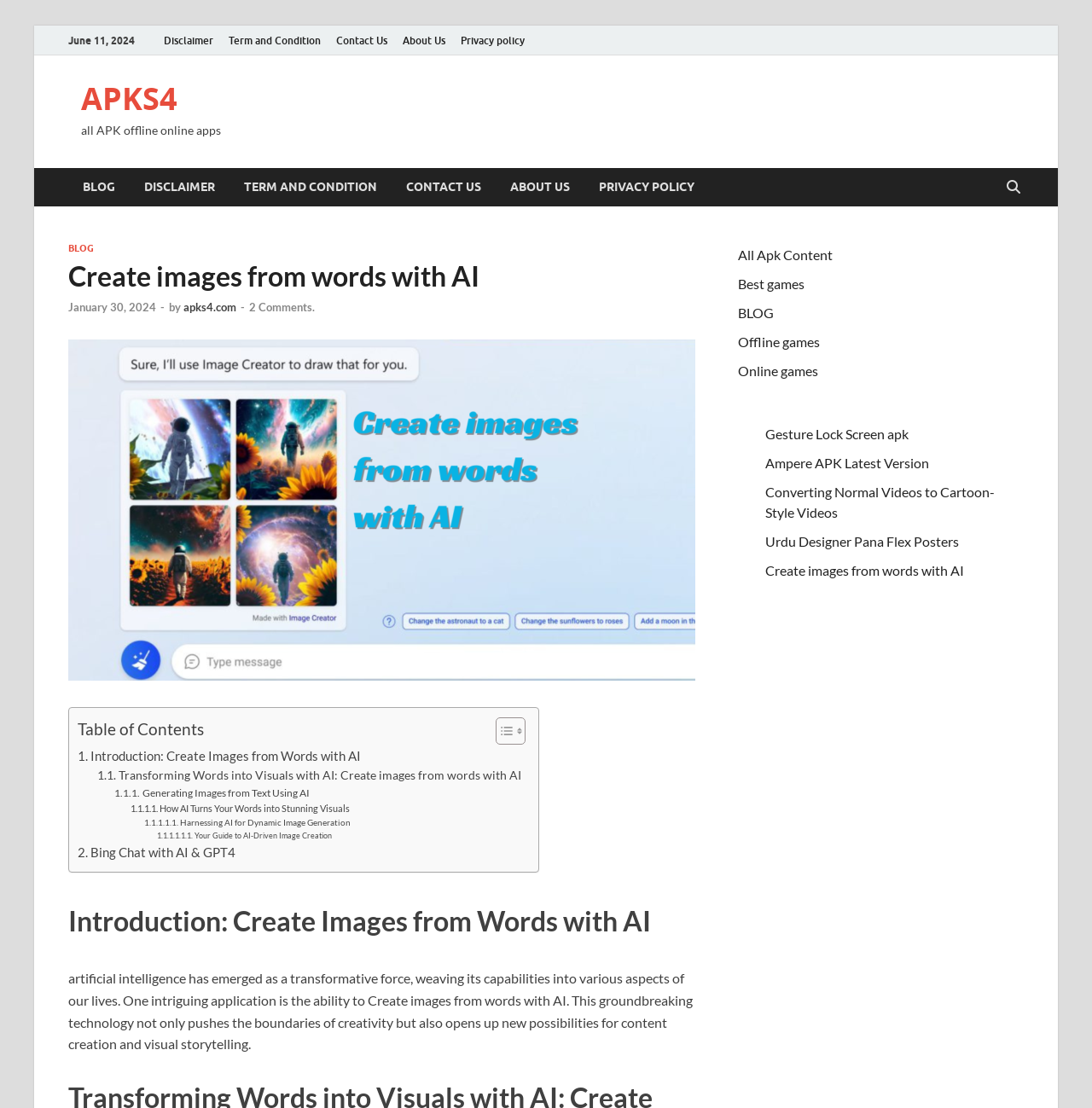Give an in-depth explanation of the webpage layout and content.

This webpage is about creating images from words with AI. At the top, there is a date "June 11, 2024" and a row of links to "Disclaimer", "Term and Condition", "Contact Us", "About Us", and "Privacy policy". Below this row, there is a logo "APKS4" with a description "all APK offline online apps" next to it. On the left side, there are links to "BLOG", "DISCLAIMER", "TERM AND CONDITION", "CONTACT US", "ABOUT US", and "PRIVACY POLICY" again.

The main content starts with a header "Create images from words with AI" followed by a link to the same title. Below this, there is an image with the same title. On the right side of the image, there is a table of contents with links to different sections of the article, including "Introduction: Create Images from Words with AI", "Transforming Words into Visuals with AI", "Generating Images from Text Using AI", and more.

The introduction section starts with a heading "Introduction: Create Images from Words with AI" and a paragraph of text that explains how artificial intelligence has emerged as a transformative force and its application in creating images from words.

On the right side of the page, there is a complementary section with links to "All Apk Content", "Best games", "BLOG", "Offline games", "Online games", and several APK-related links, including "Gesture Lock Screen apk", "Ampere APK Latest Version", and more.